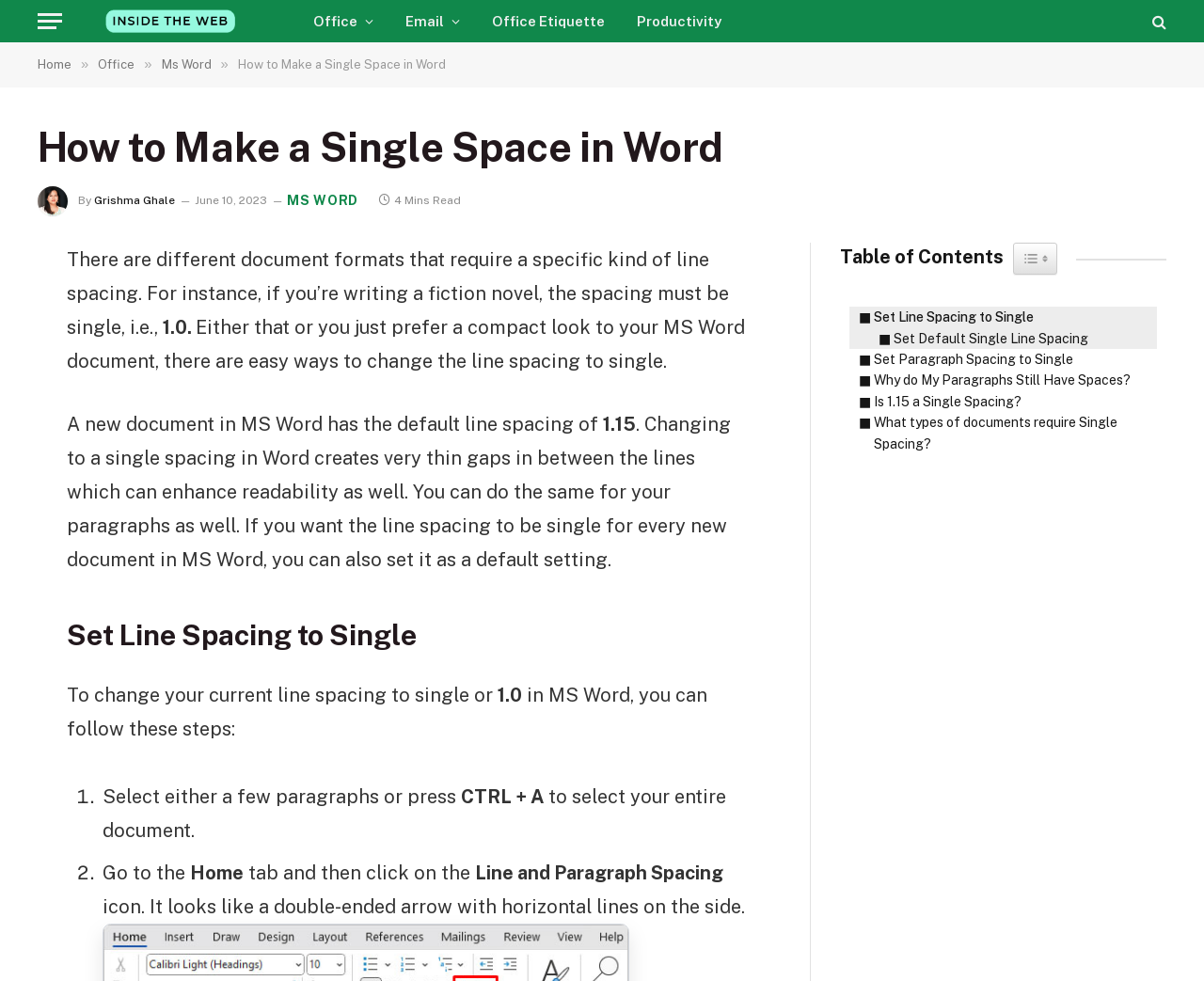Please find the bounding box coordinates of the element's region to be clicked to carry out this instruction: "Click the 'Menu' button".

[0.031, 0.0, 0.052, 0.043]